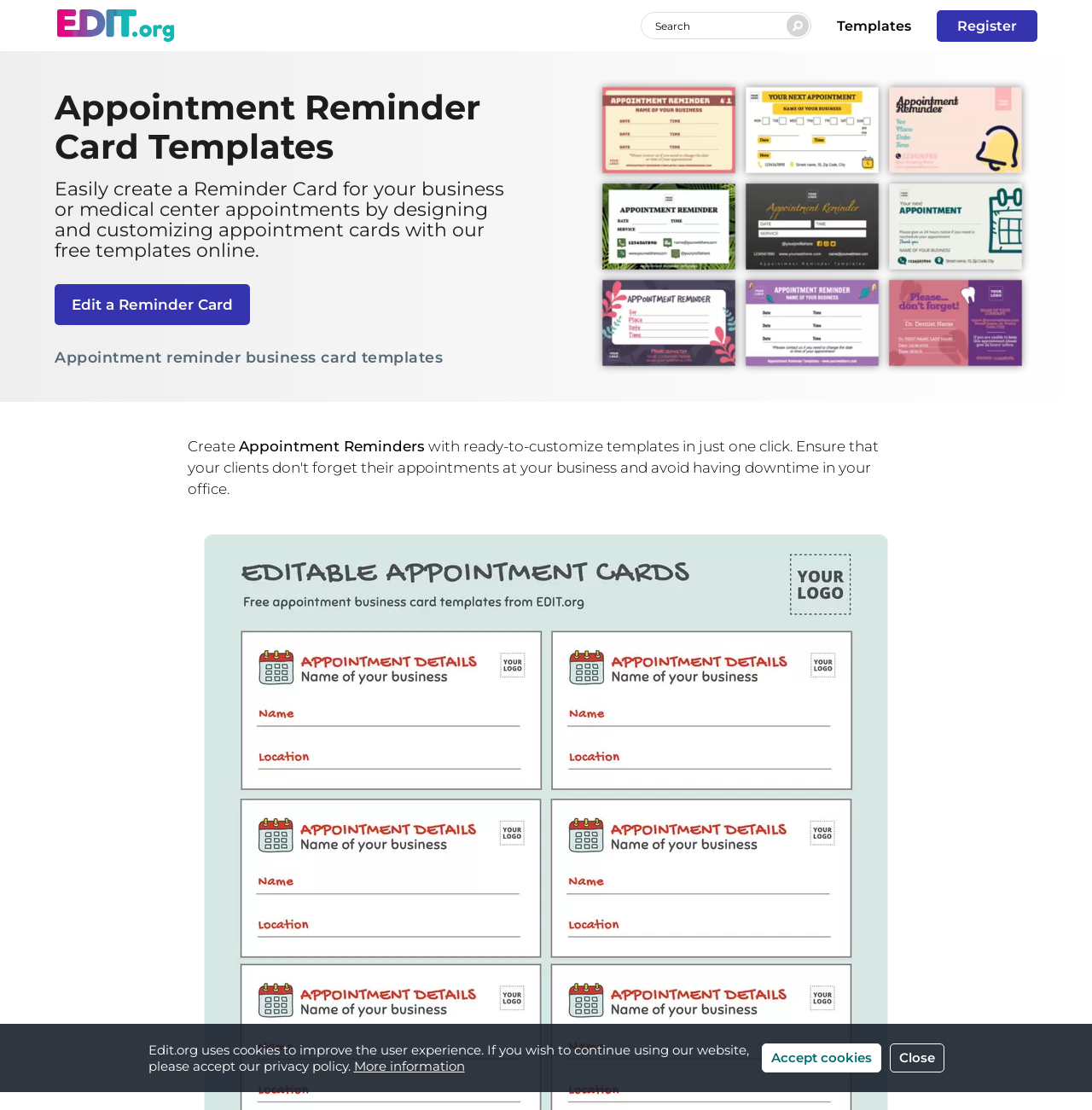Based on the image, give a detailed response to the question: What is the purpose of the website?

Based on the webpage content, it appears that the website allows users to design and customize appointment reminder cards for businesses or medical centers. The heading 'Appointment Reminder Card Templates' and the image 'Edit a Reminder Card' suggest that the website provides templates and editing tools for creating appointment cards.